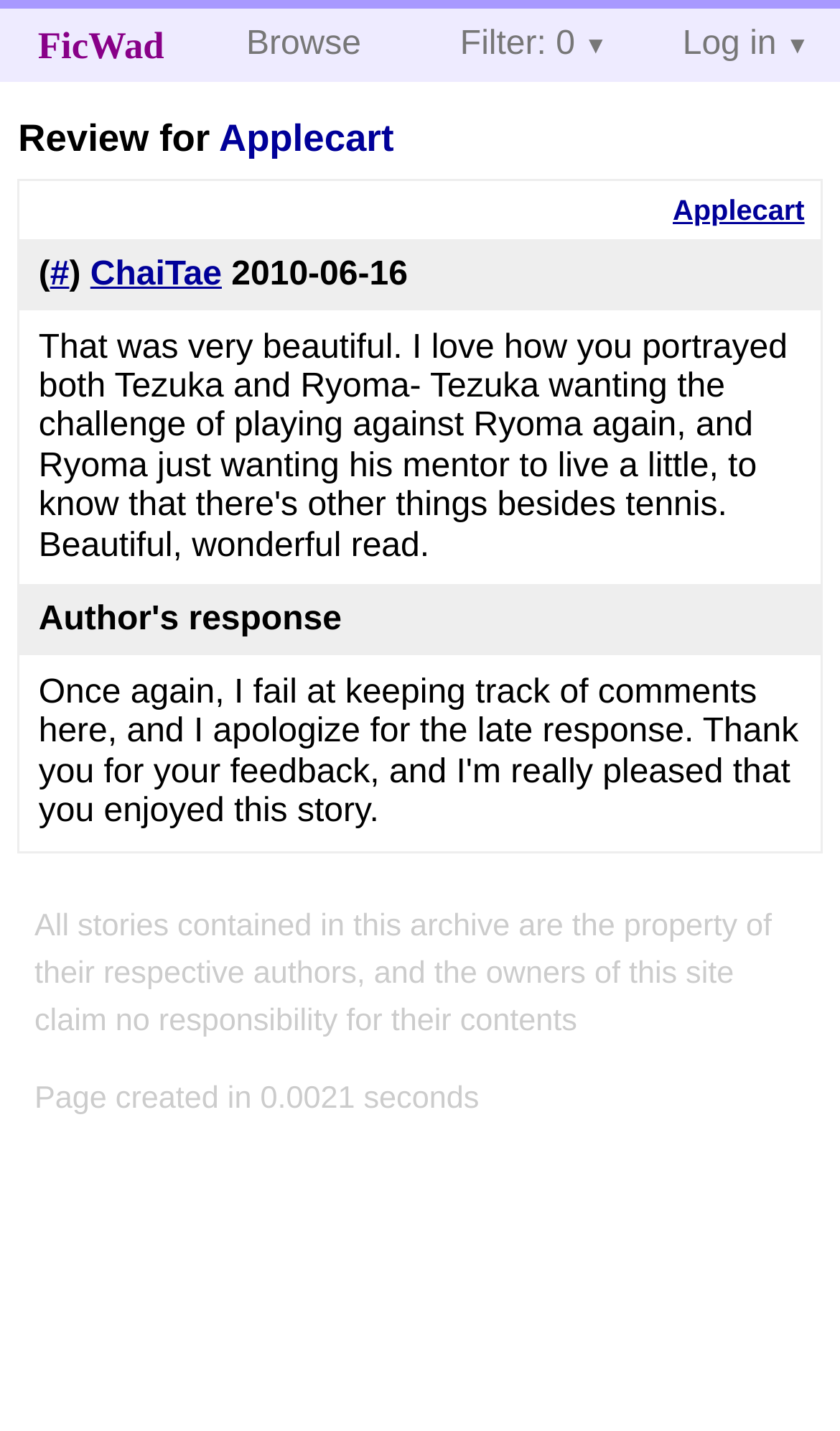Answer the question briefly using a single word or phrase: 
What is the name of the story being reviewed?

Applecart